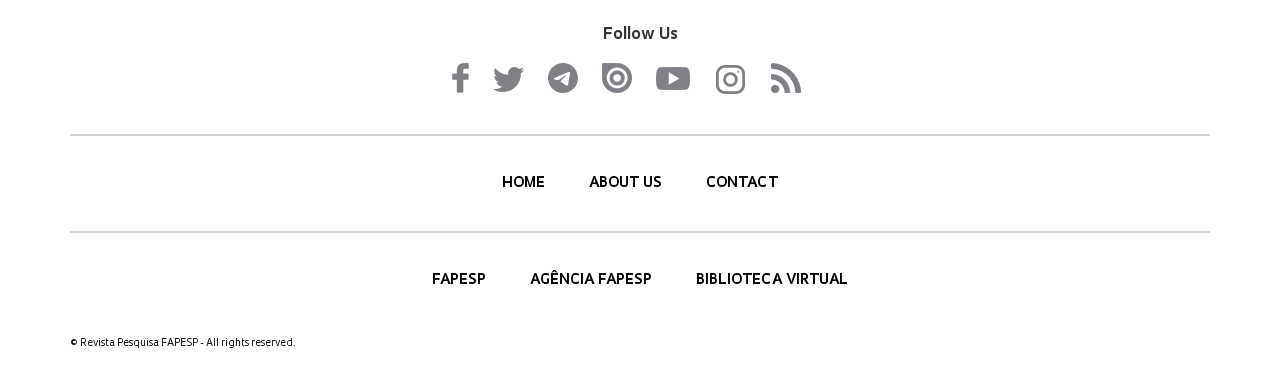What social media platforms can you follow?
Give a comprehensive and detailed explanation for the question.

The webpage has a 'Follow Us' section with links to various social media platforms, including Facebook, Twitter, Telegram, Issuu, Youtube, Instagram, and RSS, indicating that users can follow the webpage's content on these platforms.